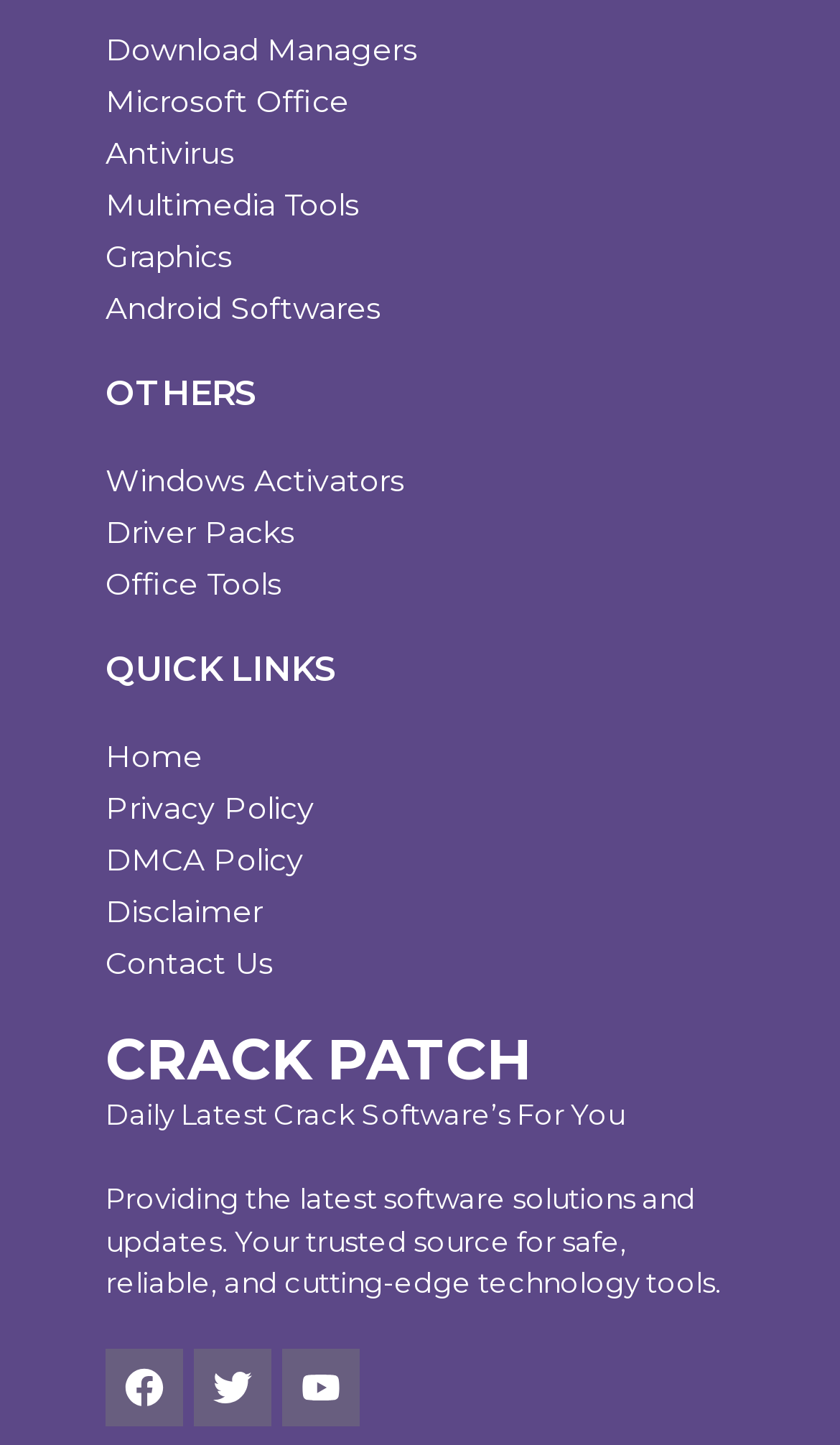Please provide a comprehensive answer to the question based on the screenshot: What is the category of 'Microsoft Office' on this website?

The link 'Microsoft Office' is categorized under software, as it is listed alongside other software categories such as 'Download Managers', 'Antivirus', and 'Multimedia Tools'.